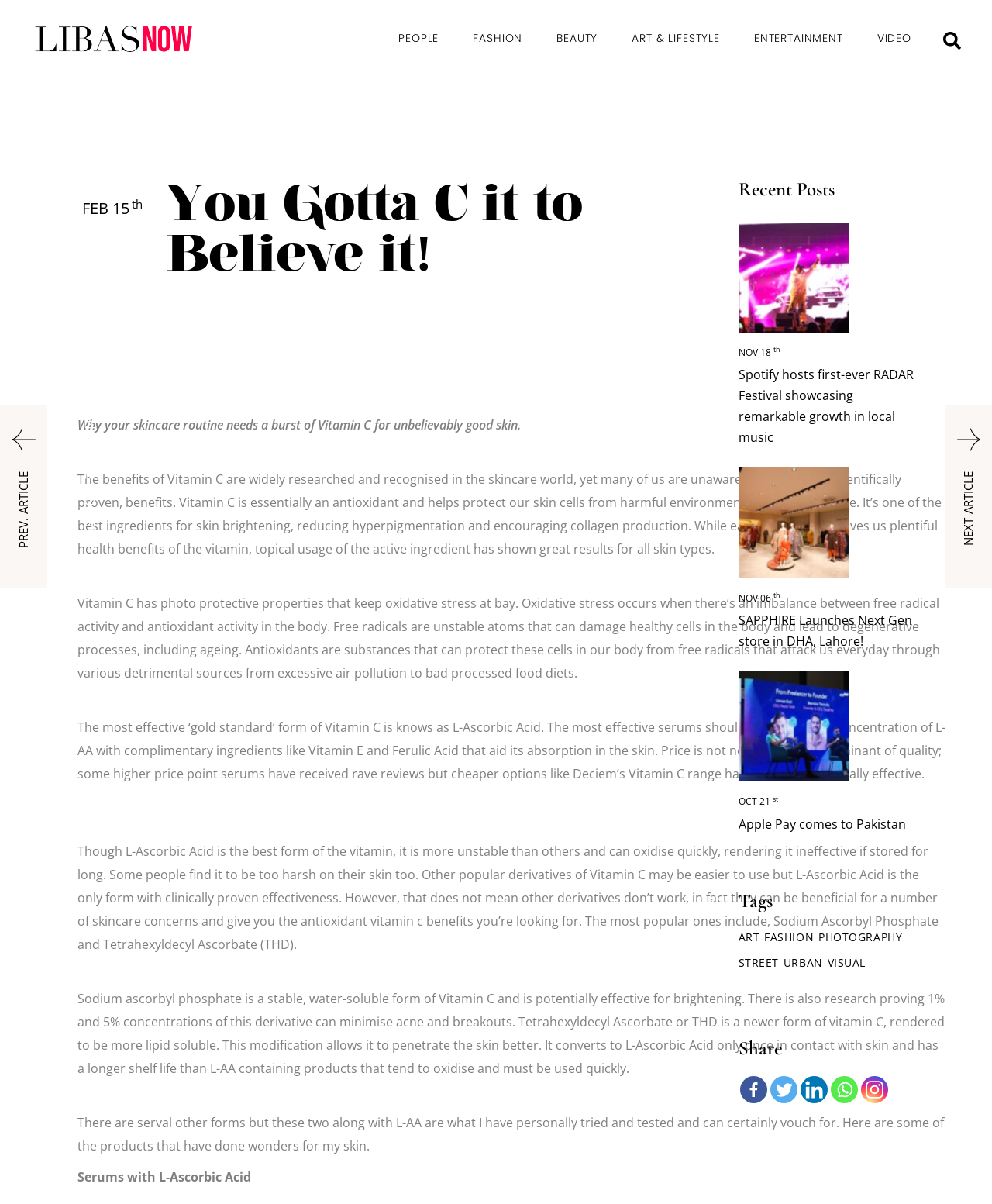Answer the question in a single word or phrase:
What is the name of the festival mentioned in the 'Recent Posts' section?

RADAR Festival